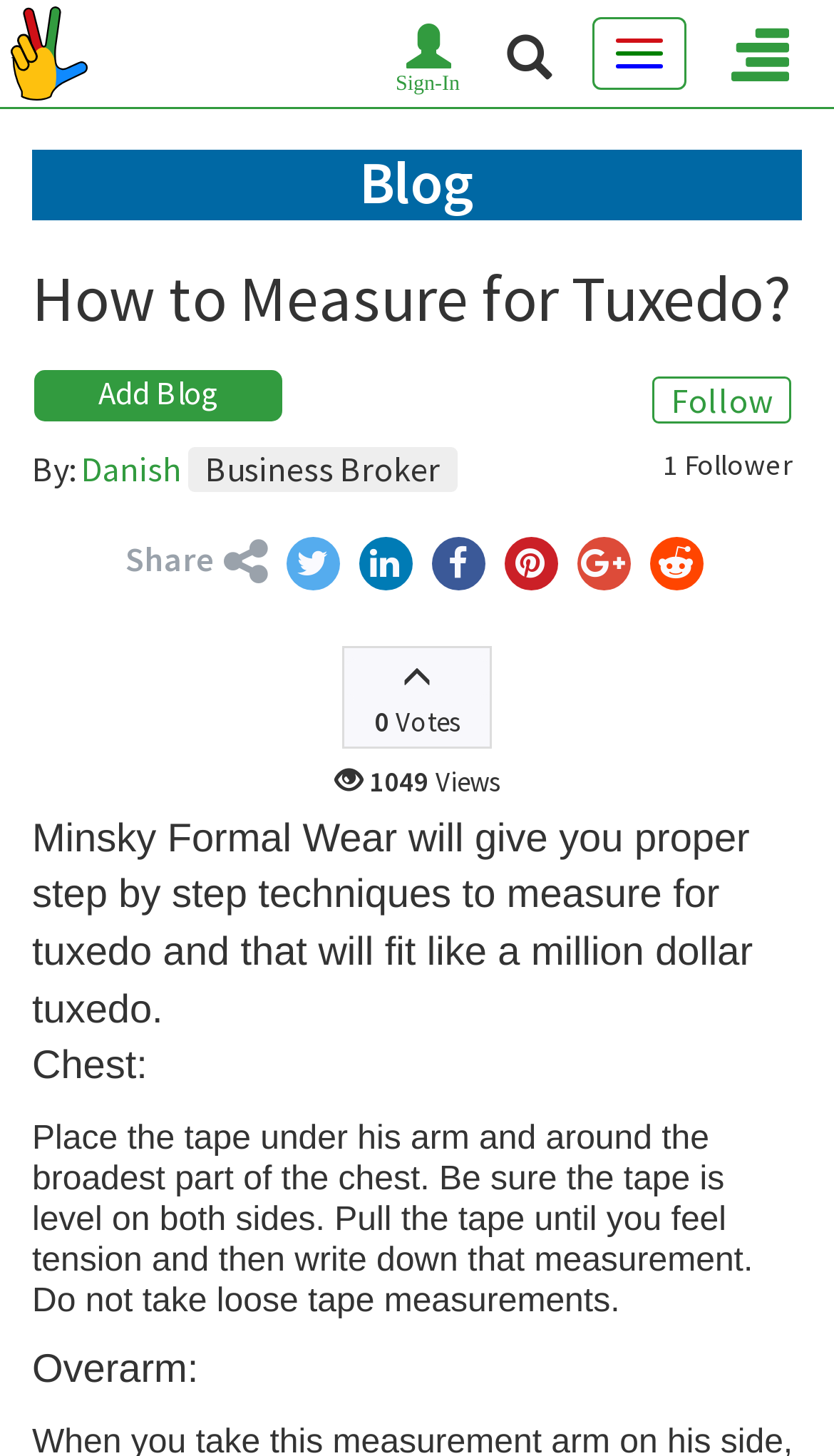Please pinpoint the bounding box coordinates for the region I should click to adhere to this instruction: "Toggle navigation".

[0.862, 0.012, 0.962, 0.068]